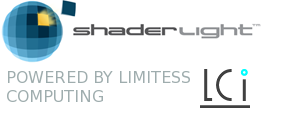Respond with a single word or phrase for the following question: 
What is the name of the software associated with Shaderlight?

Google SketchUp